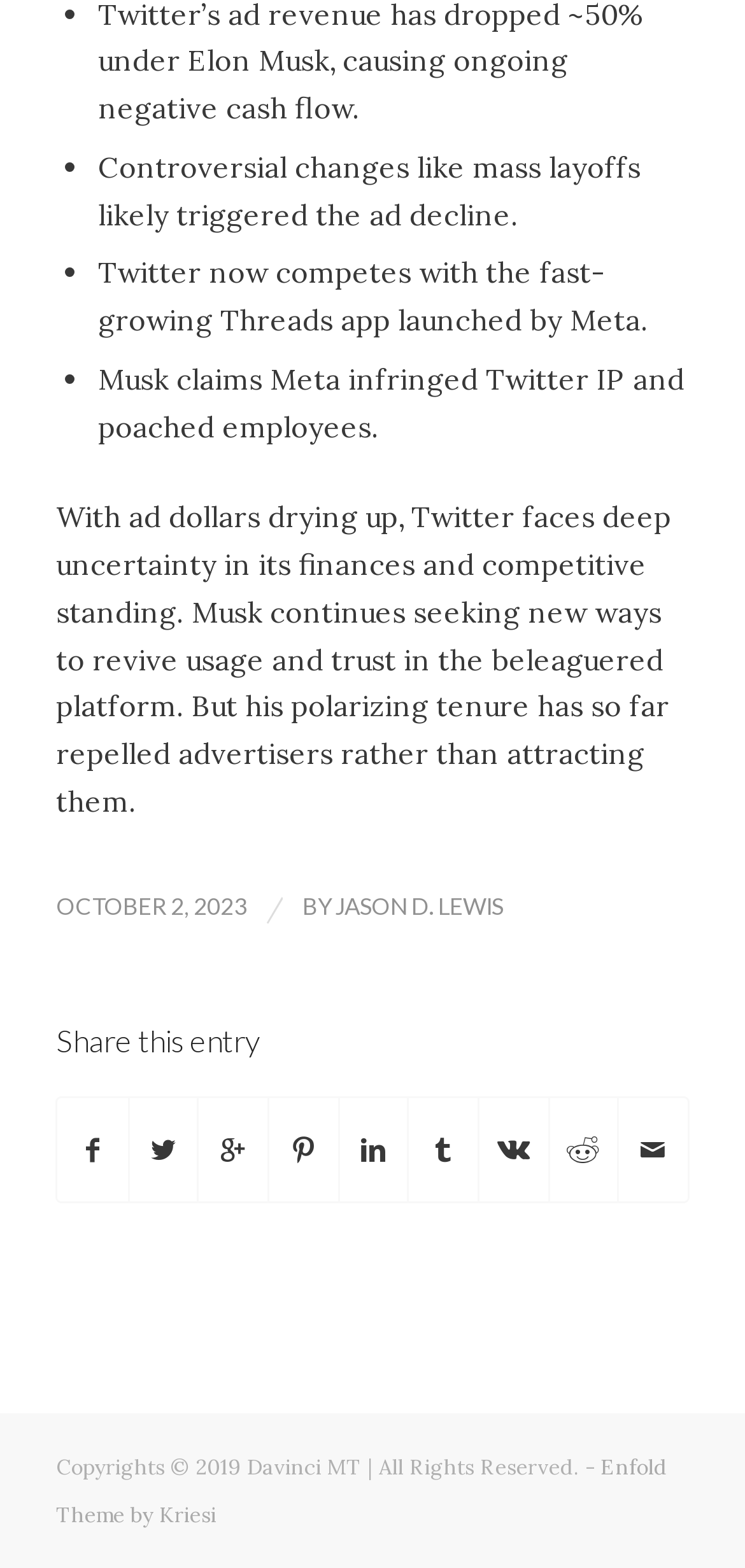Using the given element description, provide the bounding box coordinates (top-left x, top-left y, bottom-right x, bottom-right y) for the corresponding UI element in the screenshot: Enfold Theme by Kriesi

[0.075, 0.927, 0.896, 0.975]